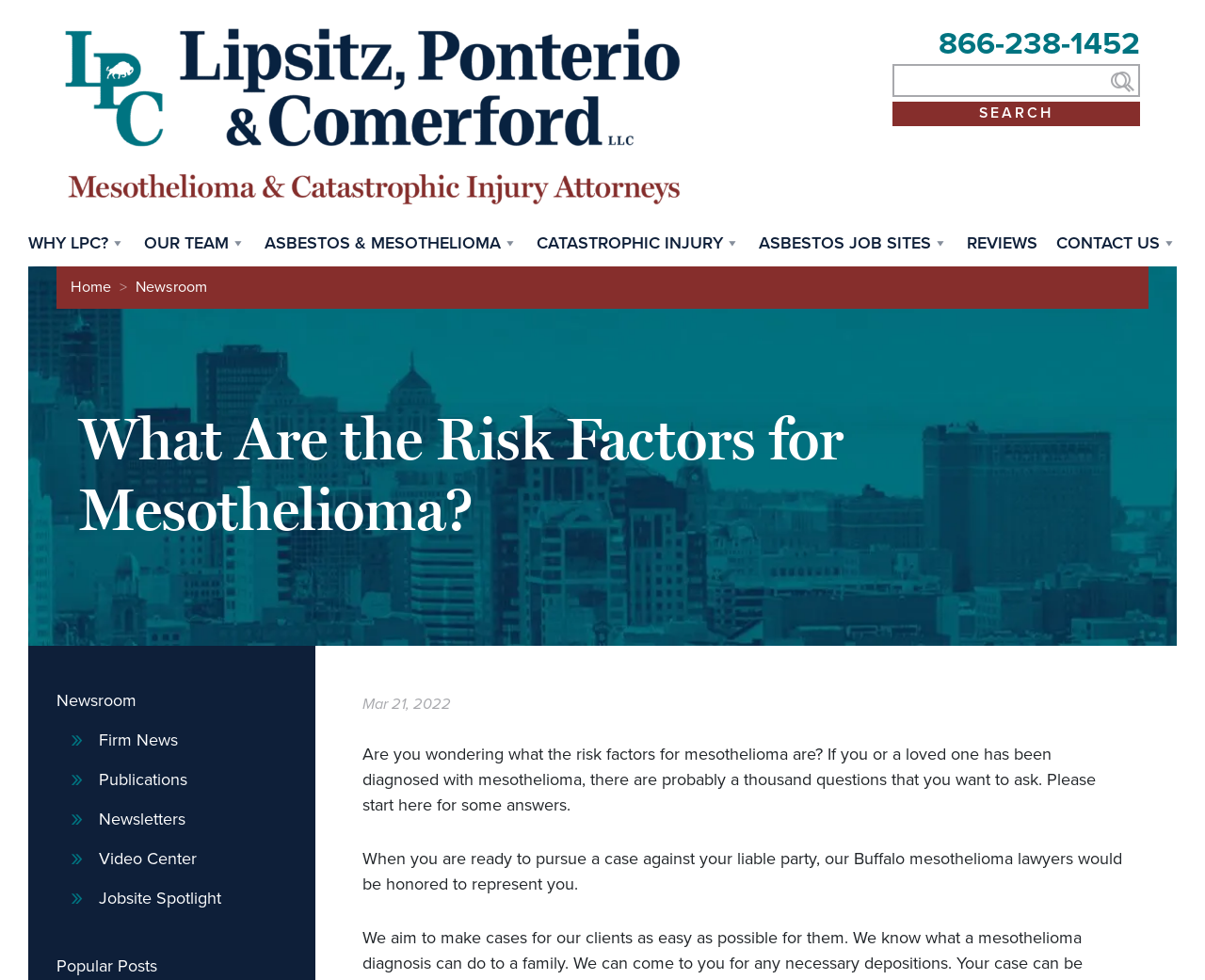Please give the bounding box coordinates of the area that should be clicked to fulfill the following instruction: "Learn more about Philips CPAP Recall Lawsuit". The coordinates should be in the format of four float numbers from 0 to 1, i.e., [left, top, right, bottom].

[0.564, 0.019, 0.665, 0.047]